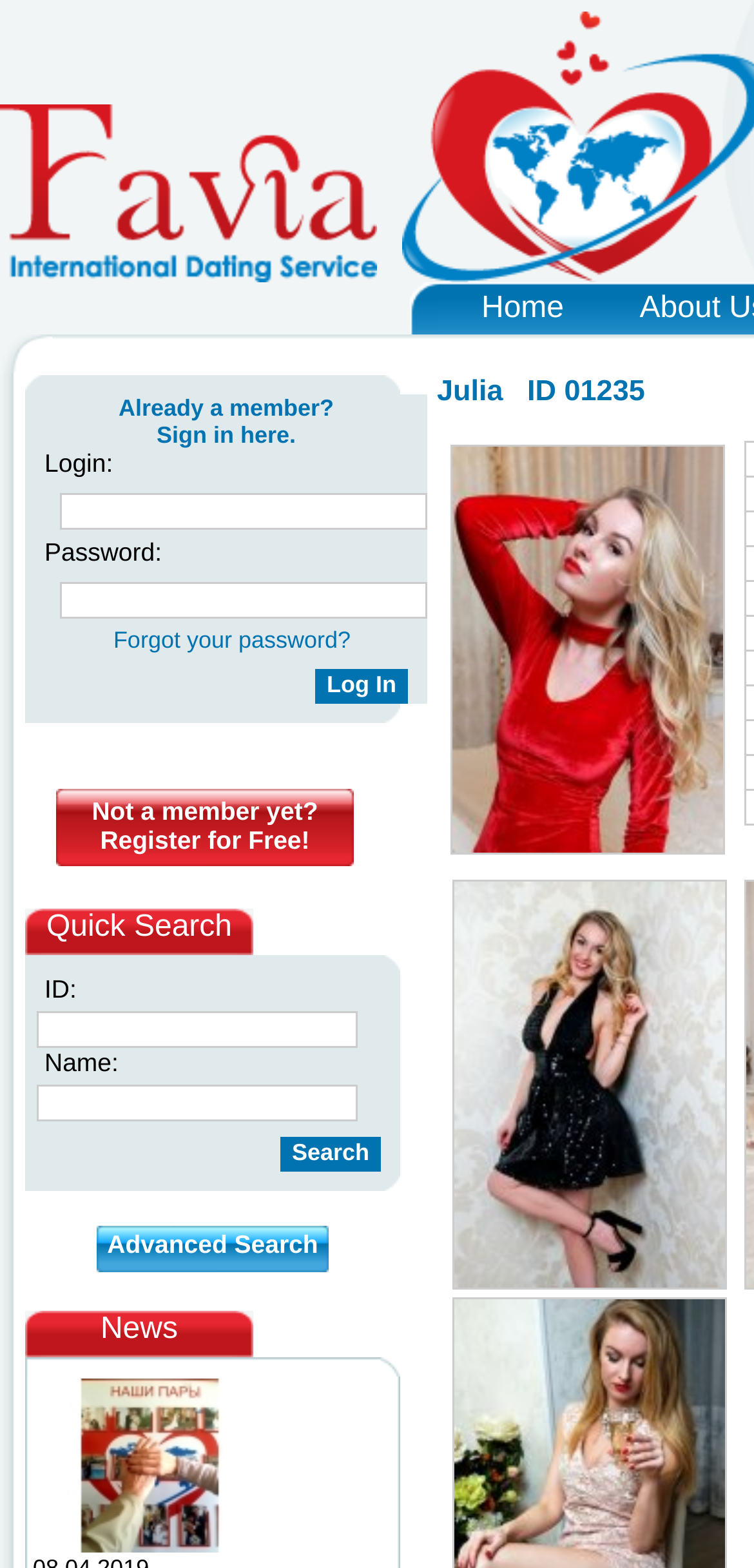What is the alternative to Quick Search?
Please give a detailed and elaborate explanation in response to the question.

The webpage has a link to 'Advanced Search' which is an alternative to the 'Quick Search' section, providing more advanced search options.